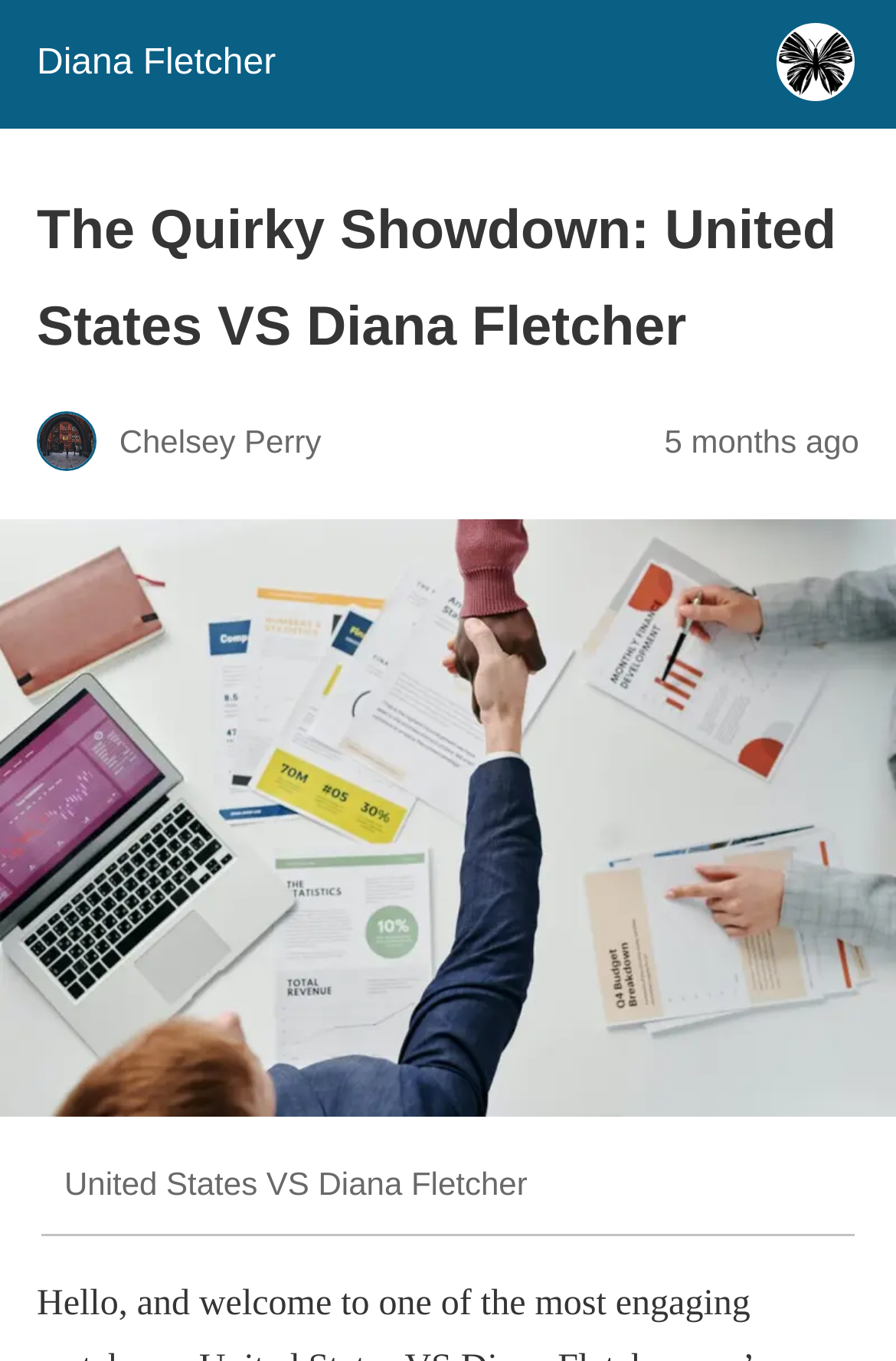Provide a thorough description of the webpage's content and layout.

The webpage is about a quirky showdown between the United States and Diana Fletcher, a solo entrepreneur. At the top left corner, there is a site icon link with an image, accompanied by a header that displays the title "The Quirky Showdown: United States VS Diana Fletcher". Below the title, there is a small image of Chelsey Perry. To the right of the title, there is a timestamp indicating that the content was posted 5 months ago.

Below the header section, there is a large image that takes up most of the page, depicting the quirky showdown between the United States and Diana Fletcher. The image is centered on the page, with a small gap at the top and a larger gap at the bottom.